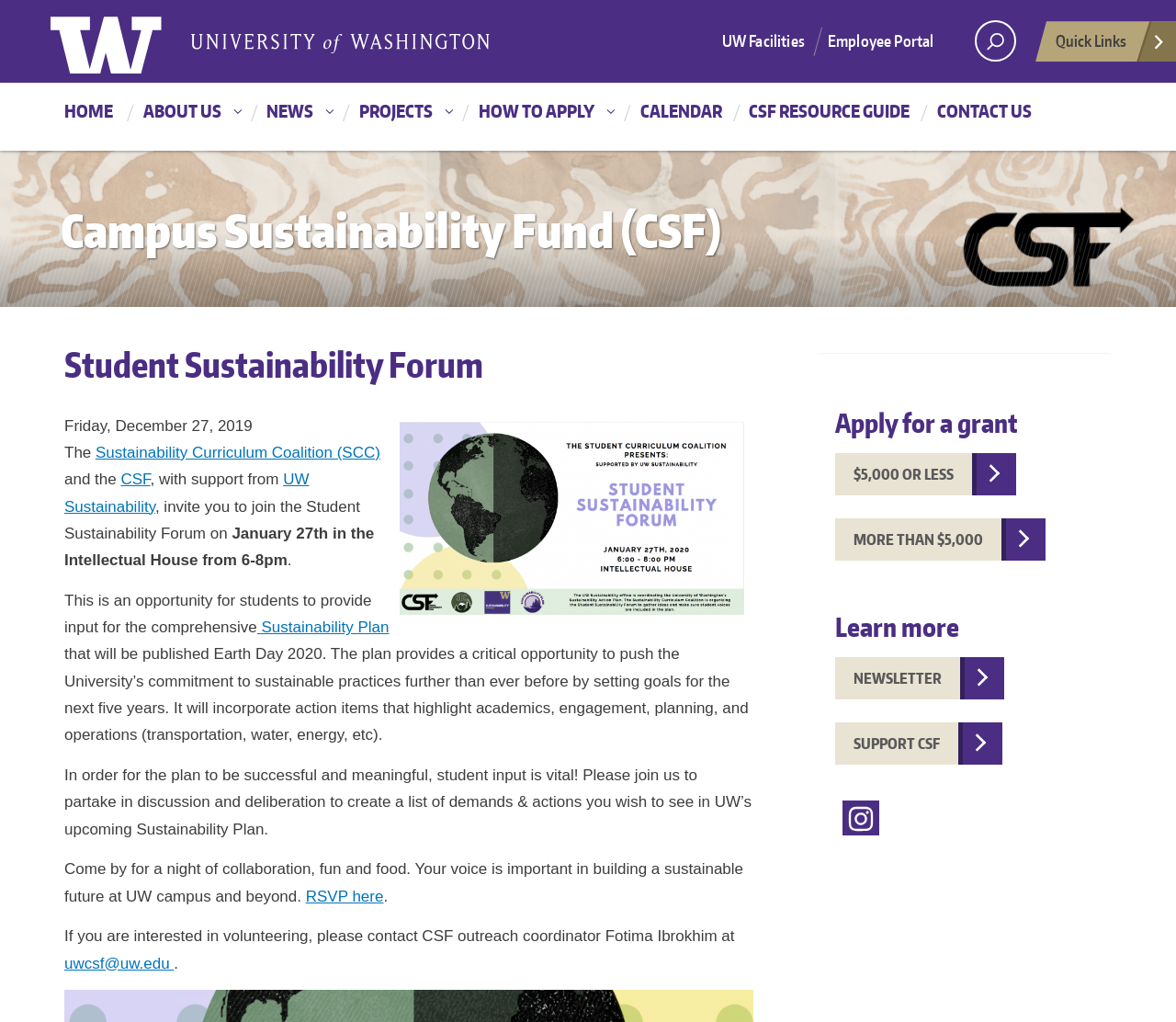What is the date of the Student Sustainability Forum?
Give a single word or phrase as your answer by examining the image.

January 27th